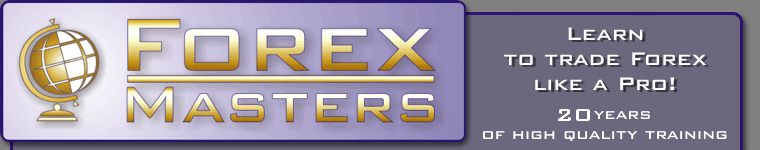What is symbolized by the stylized globe icon?
Provide a detailed and well-explained answer to the question.

The stylized globe icon is accompanied by the title 'FOREX MASTERS', which implies that the globe icon symbolizes global trading, as Forex is a global market.